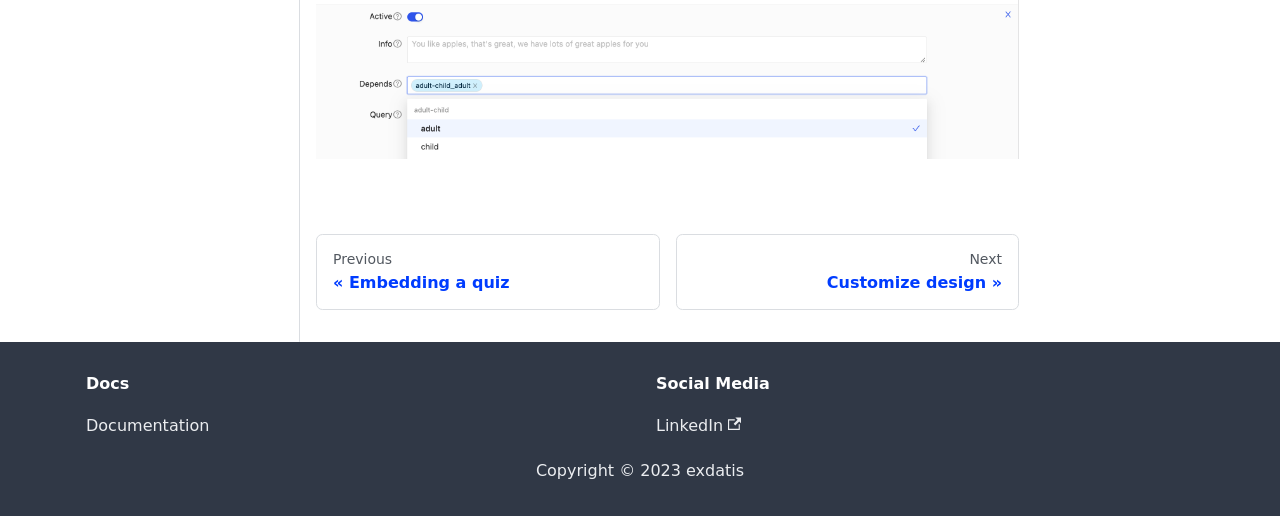What is the name of the company owning the copyright?
Examine the image and provide an in-depth answer to the question.

The company owning the copyright is exdatis, as stated in the copyright notice 'Copyright © 2023 exdatis' at the bottom of the page.